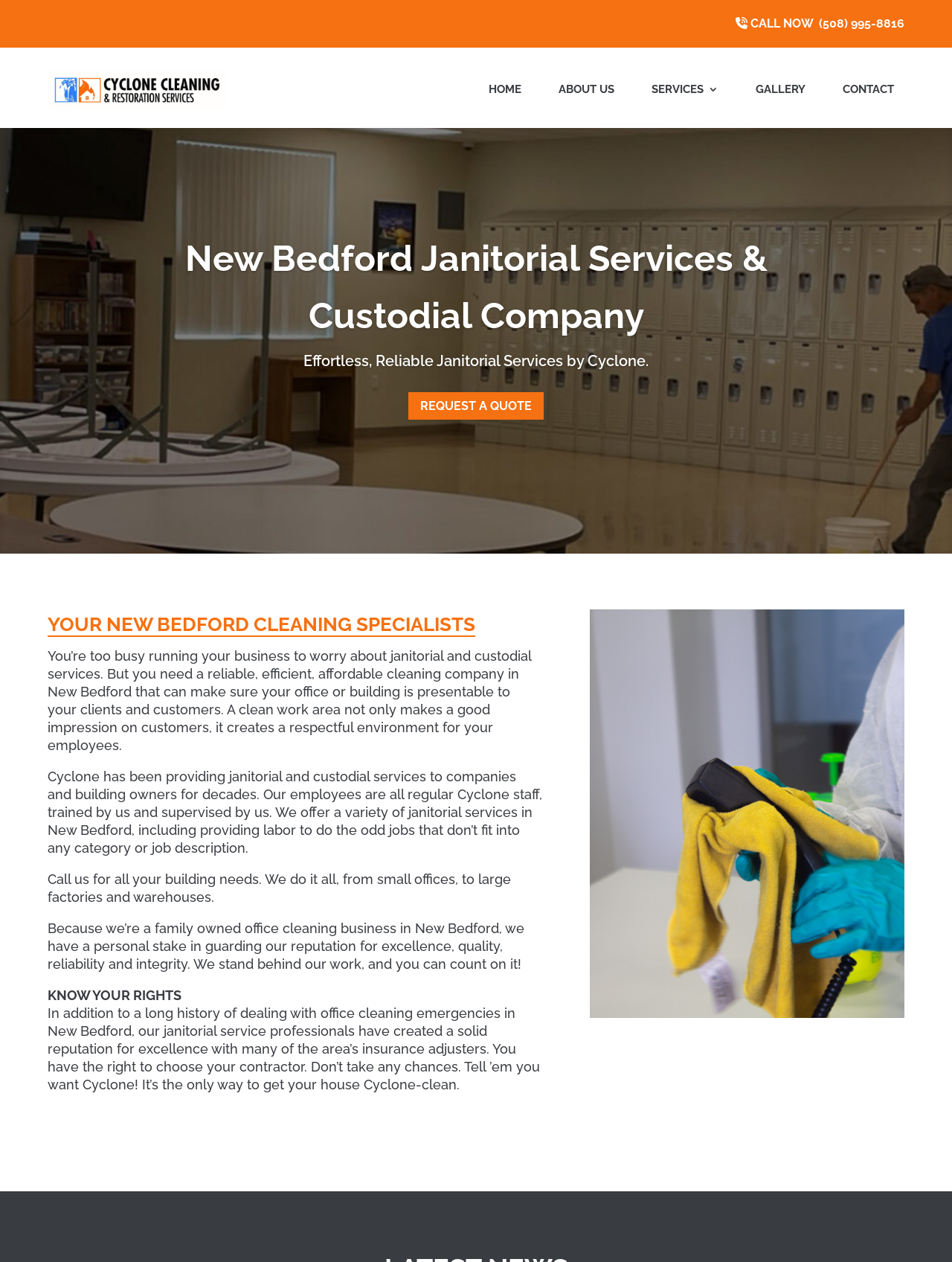Analyze the image and give a detailed response to the question:
What is the tone of the company's message?

I inferred this by analyzing the webpage's content, which uses professional language and emphasizes the company's reliability, efficiency, and quality of service. The static text 'We stand behind our work, and you can count on it!' also suggests a tone of confidence and reliability.